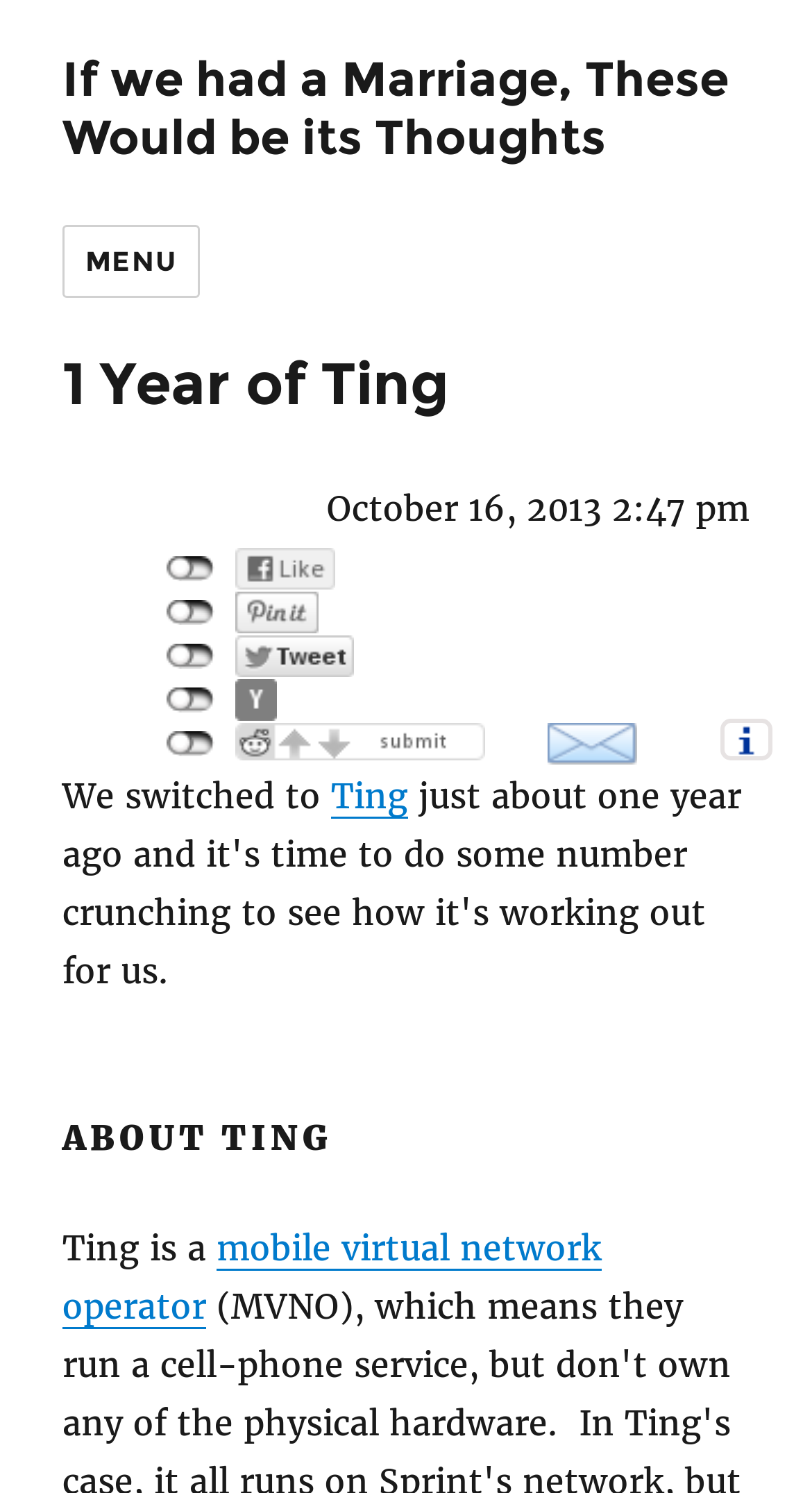What is the text on the button?
Use the screenshot to answer the question with a single word or phrase.

MENU